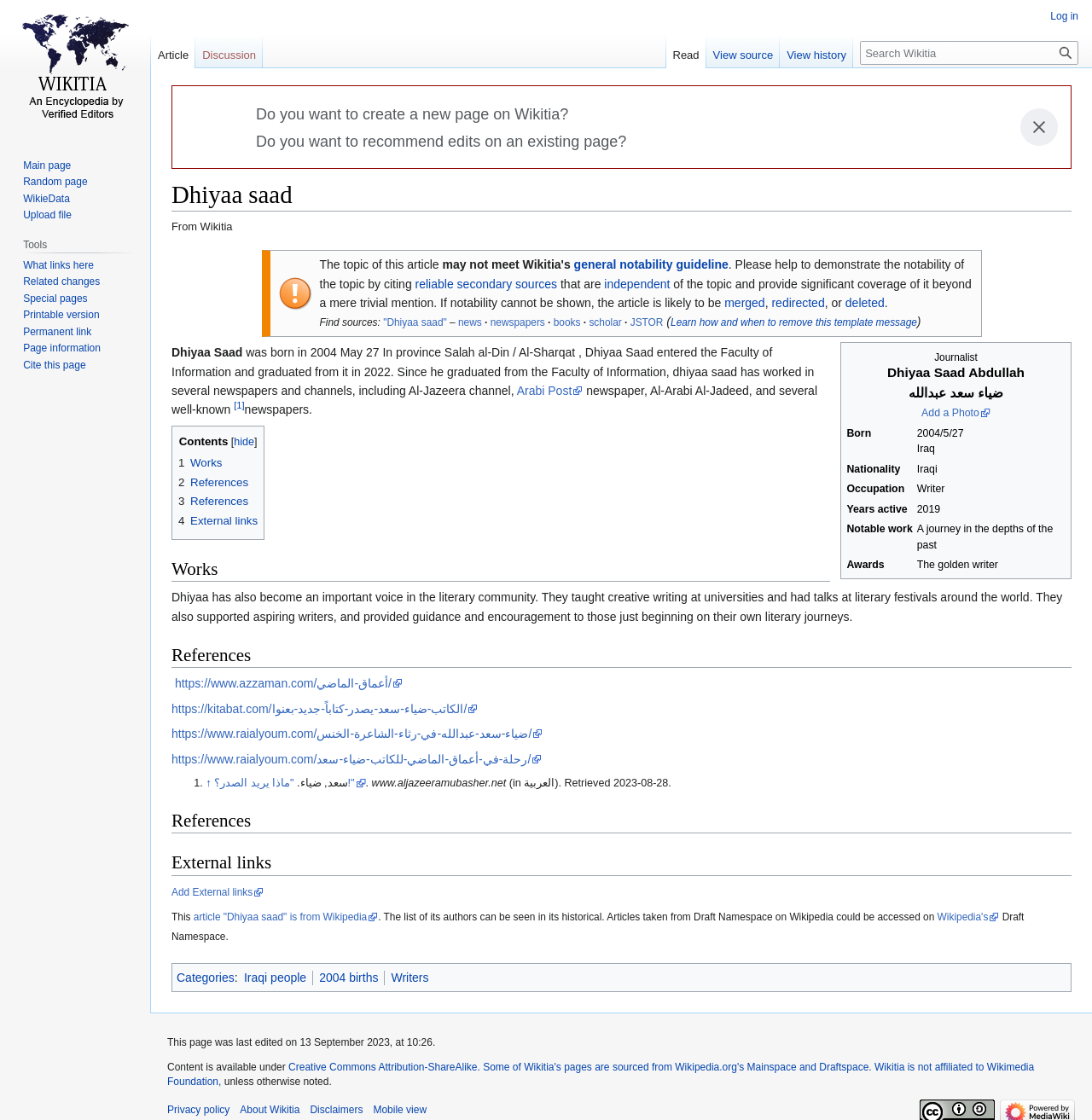Indicate the bounding box coordinates of the element that needs to be clicked to satisfy the following instruction: "View legal information". The coordinates should be four float numbers between 0 and 1, i.e., [left, top, right, bottom].

None